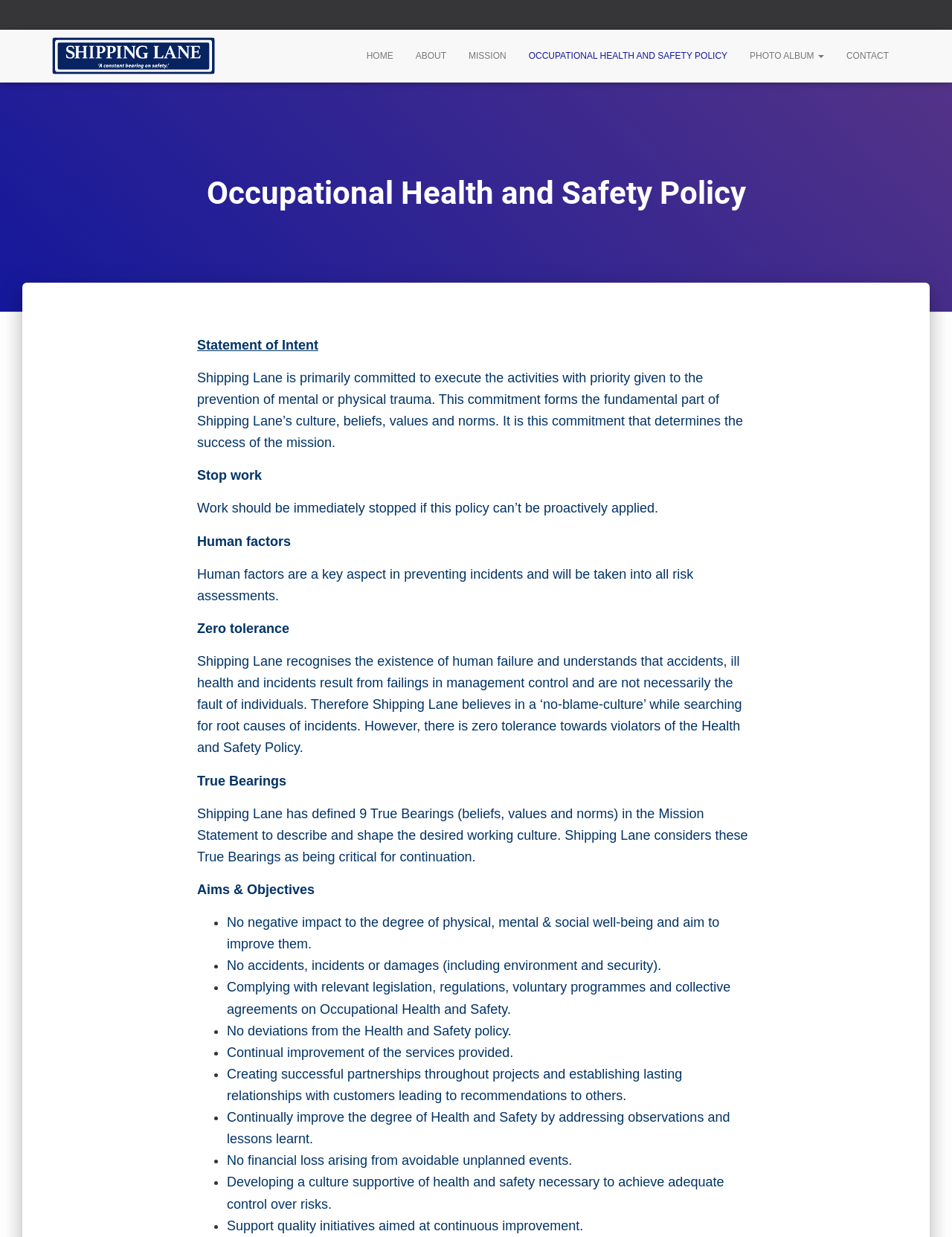Please determine the primary heading and provide its text.

Occupational Health and Safety Policy